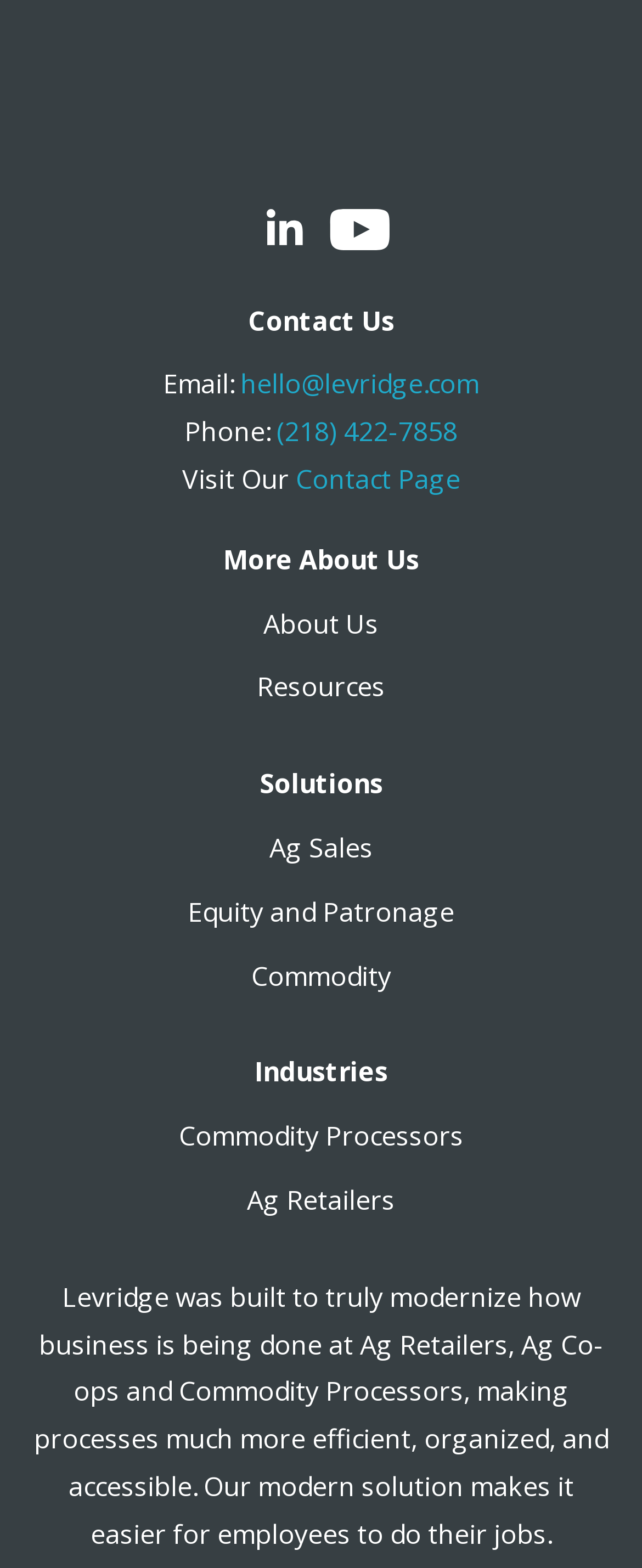Find the bounding box coordinates for the area that should be clicked to accomplish the instruction: "Click the Levridge logo".

[0.179, 0.078, 0.821, 0.101]